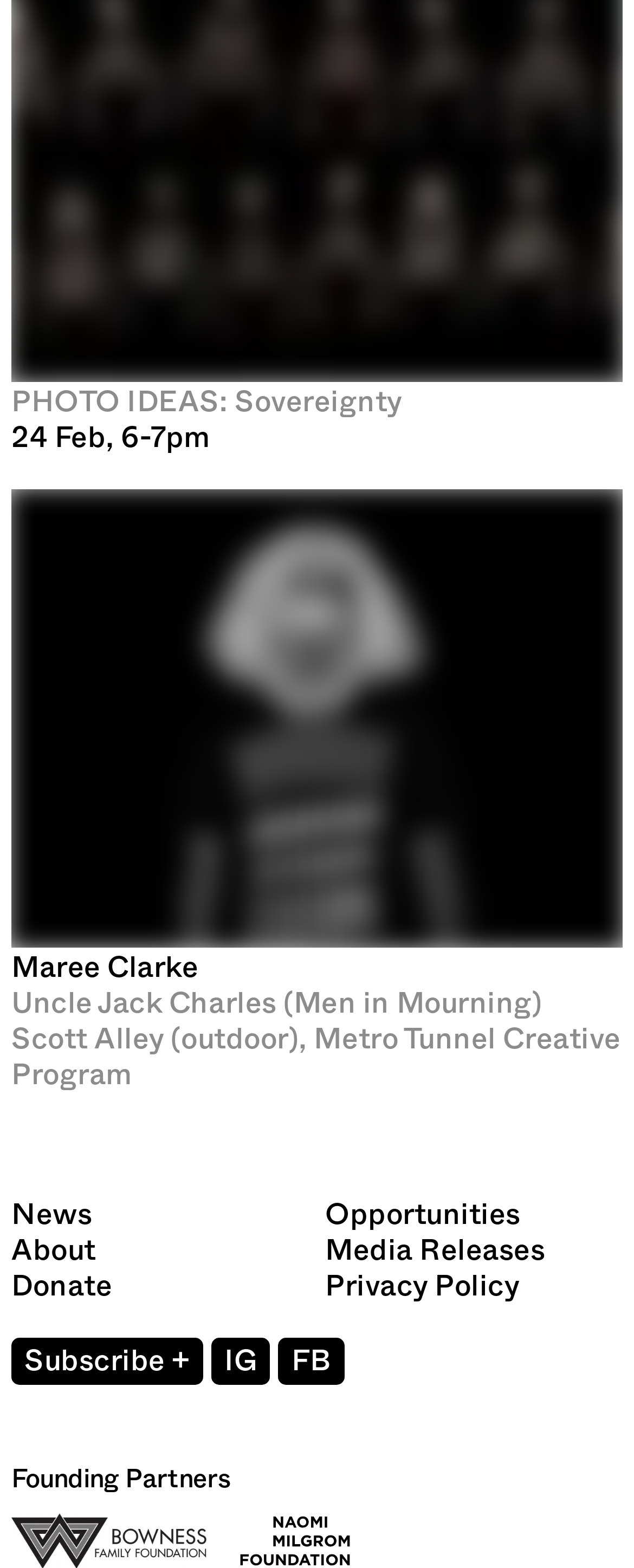Indicate the bounding box coordinates of the element that must be clicked to execute the instruction: "Visit Facebook page". The coordinates should be given as four float numbers between 0 and 1, i.e., [left, top, right, bottom].

[0.439, 0.853, 0.543, 0.883]